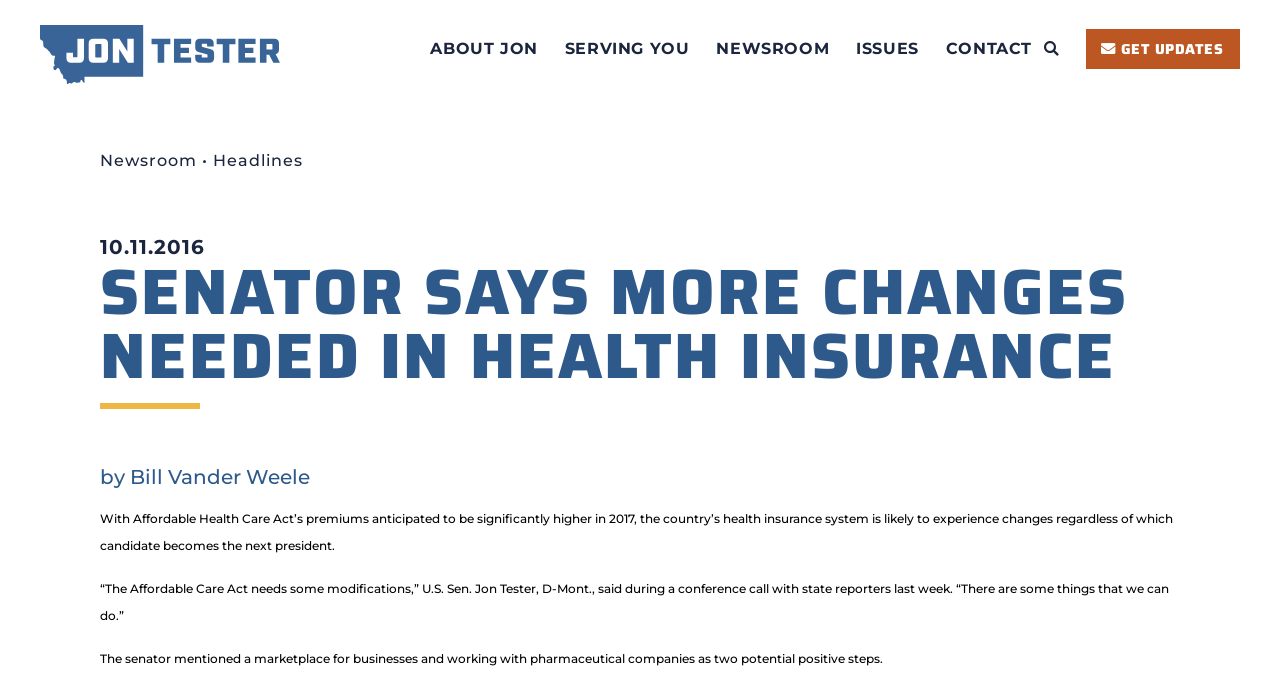What is the date mentioned in the article?
Give a detailed response to the question by analyzing the screenshot.

The static text '10.11.2016' is present in the article, which indicates the date mentioned in the article.